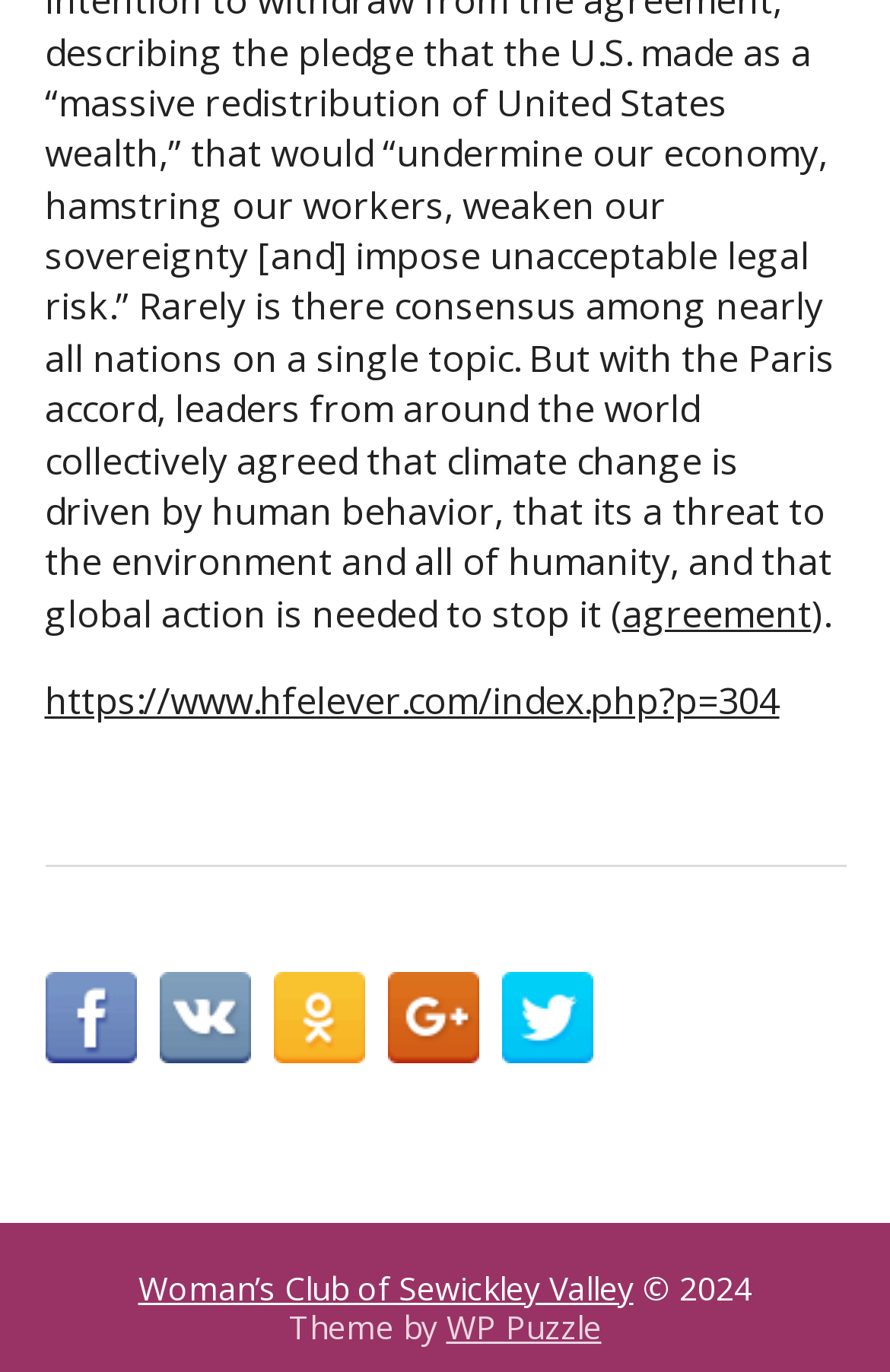Extract the bounding box for the UI element that matches this description: "agreement".

[0.699, 0.429, 0.912, 0.465]